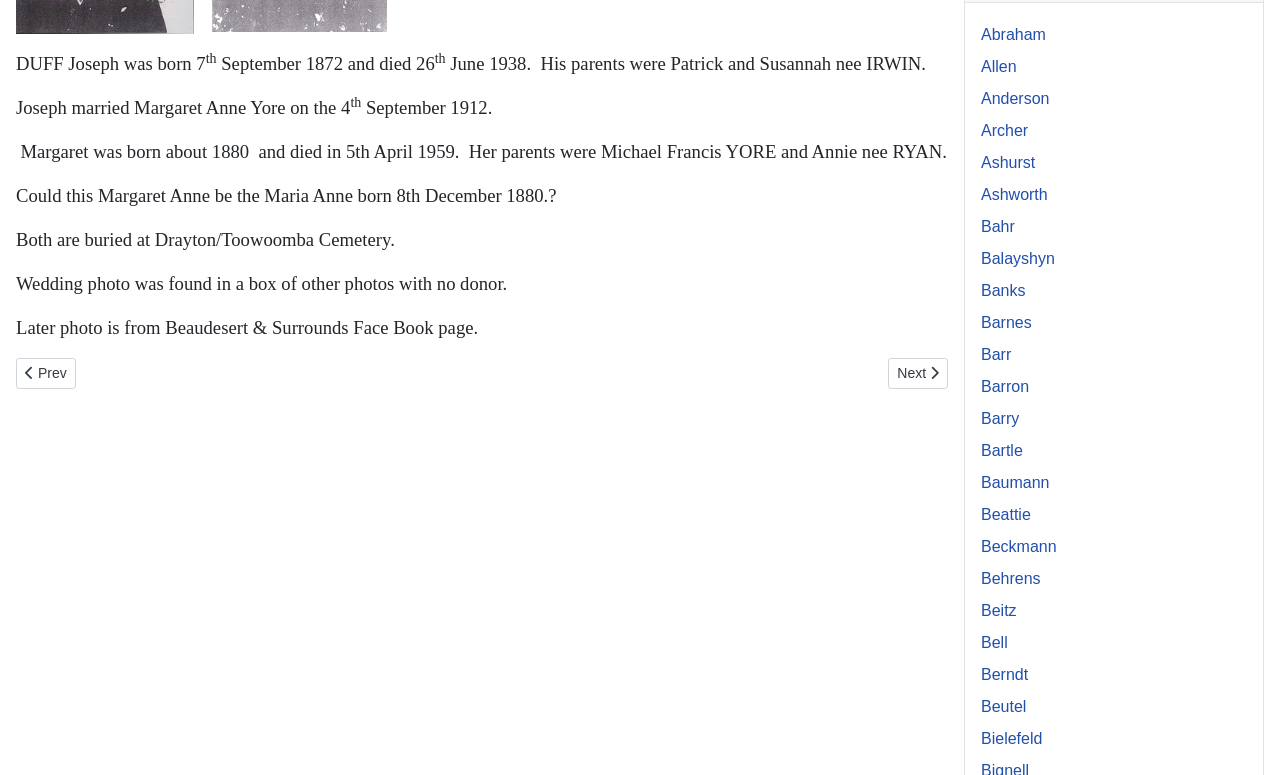Please specify the bounding box coordinates in the format (top-left x, top-left y, bottom-right x, bottom-right y), with values ranging from 0 to 1. Identify the bounding box for the UI component described as follows: parent_node: Home aria-label="Back to Top"

[0.958, 0.751, 0.988, 0.805]